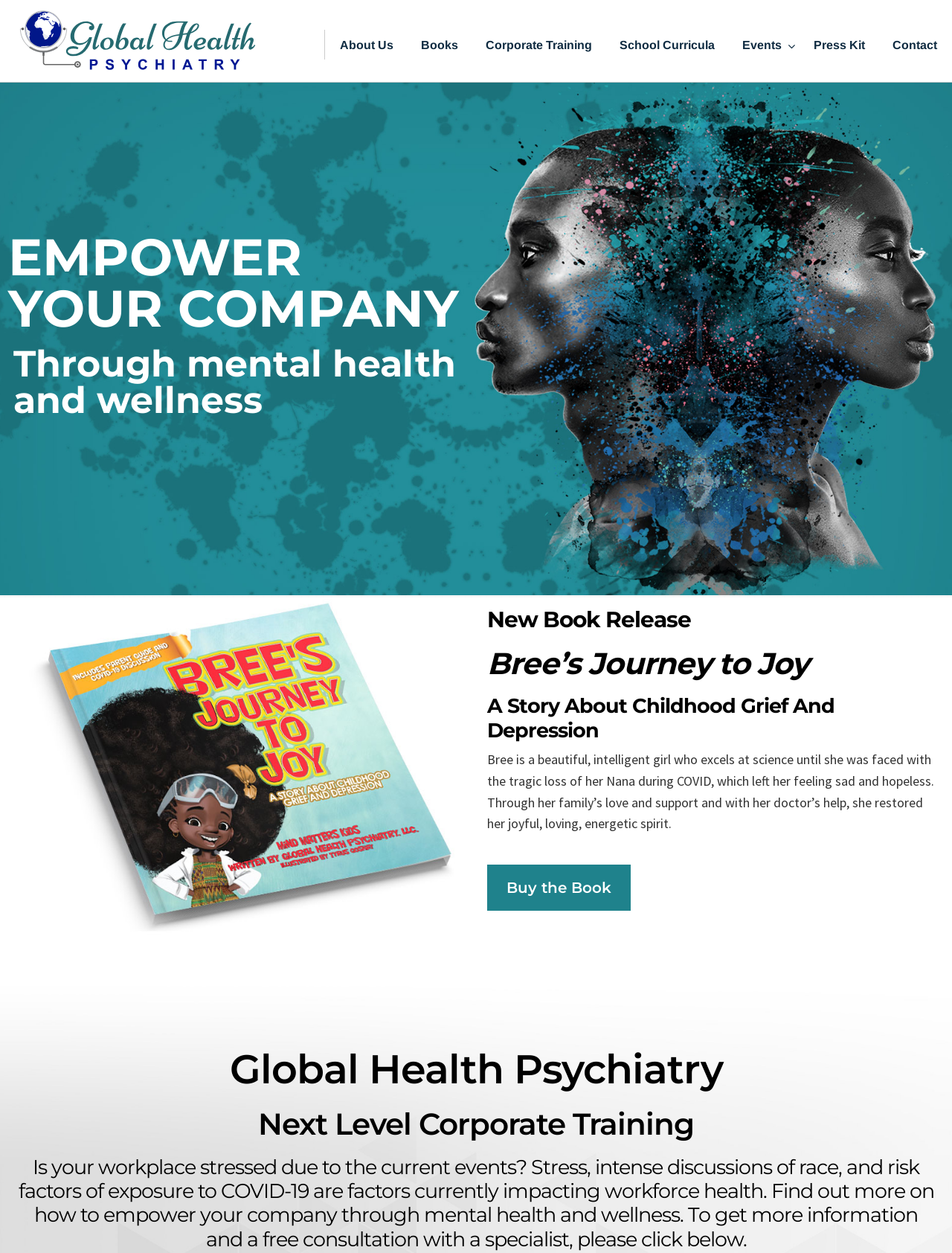What is the title of the new book release?
Please craft a detailed and exhaustive response to the question.

I looked at the section that appears to be promoting a new book release and found the title 'Bree’s Journey to Joy' in a heading element.